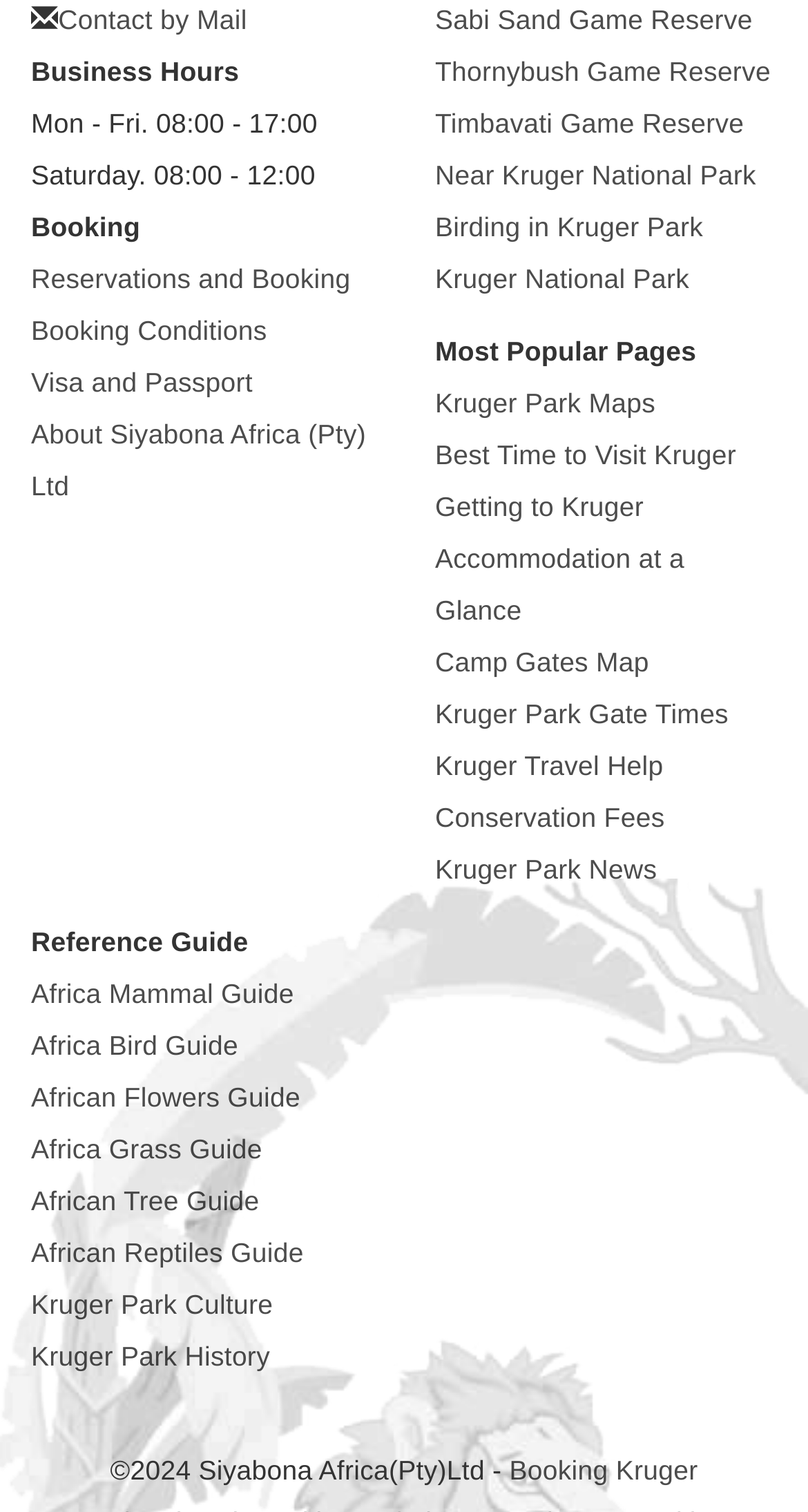How many guides are listed in the 'Reference Guide' section?
Using the screenshot, give a one-word or short phrase answer.

7